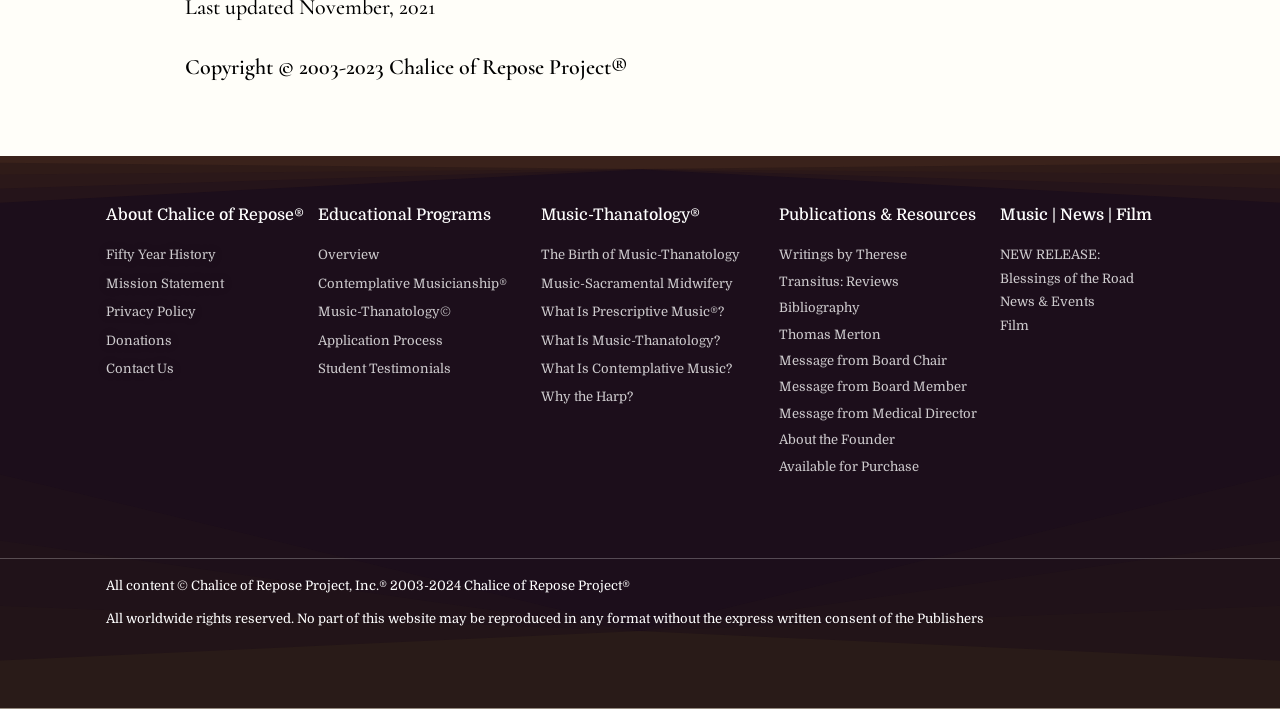Identify the bounding box coordinates of the part that should be clicked to carry out this instruction: "Email your CV and references to the translator email".

None